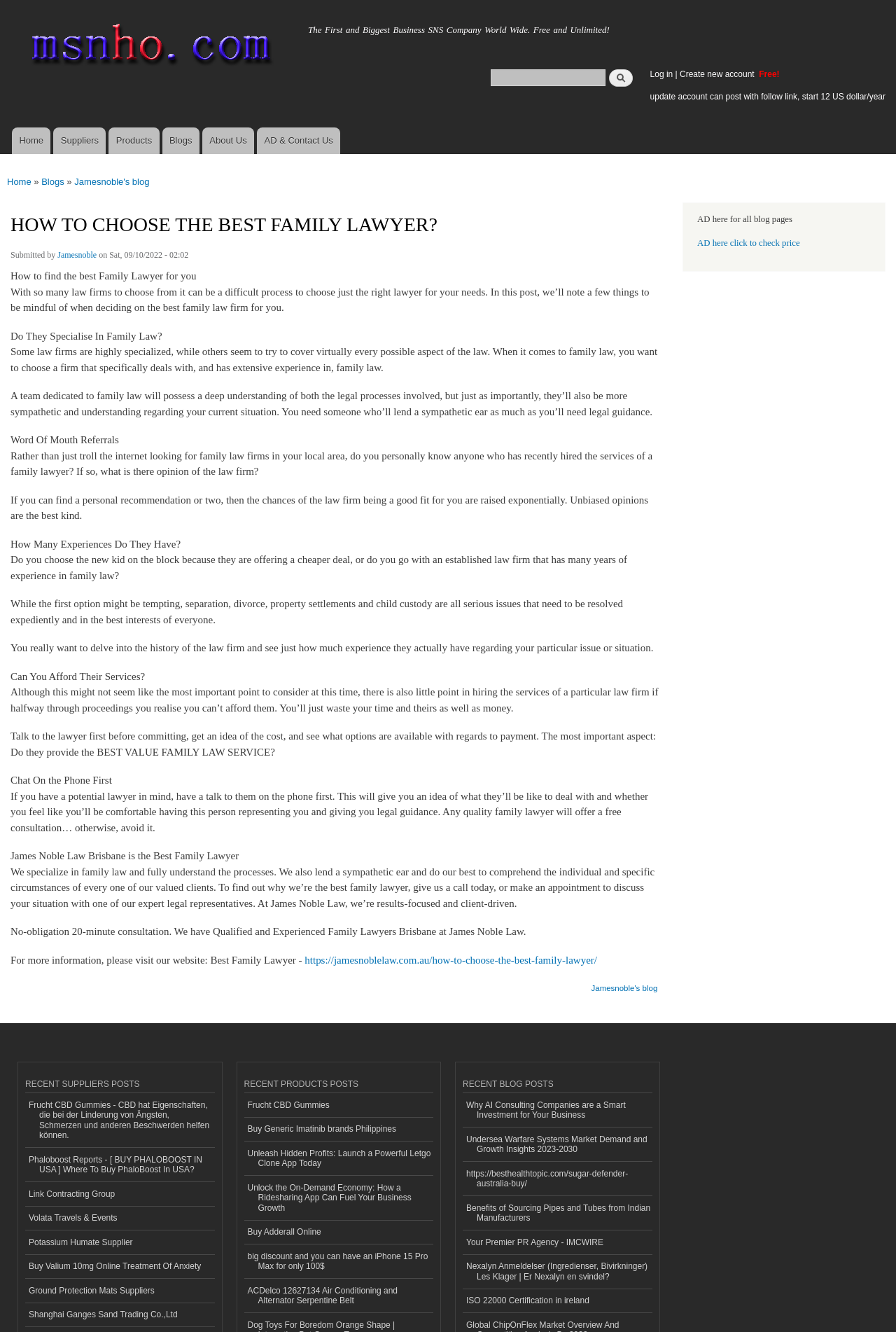What is the importance of word of mouth referrals in choosing a family lawyer?
Answer the question with a detailed explanation, including all necessary information.

The importance of word of mouth referrals can be understood from the text 'Rather than just troll the internet looking for family law firms in your local area, do you personally know anyone who has recently hired the services of a family lawyer? If so, what is there opinion of the law firm?' and 'Unbiased opinions are the best kind.'